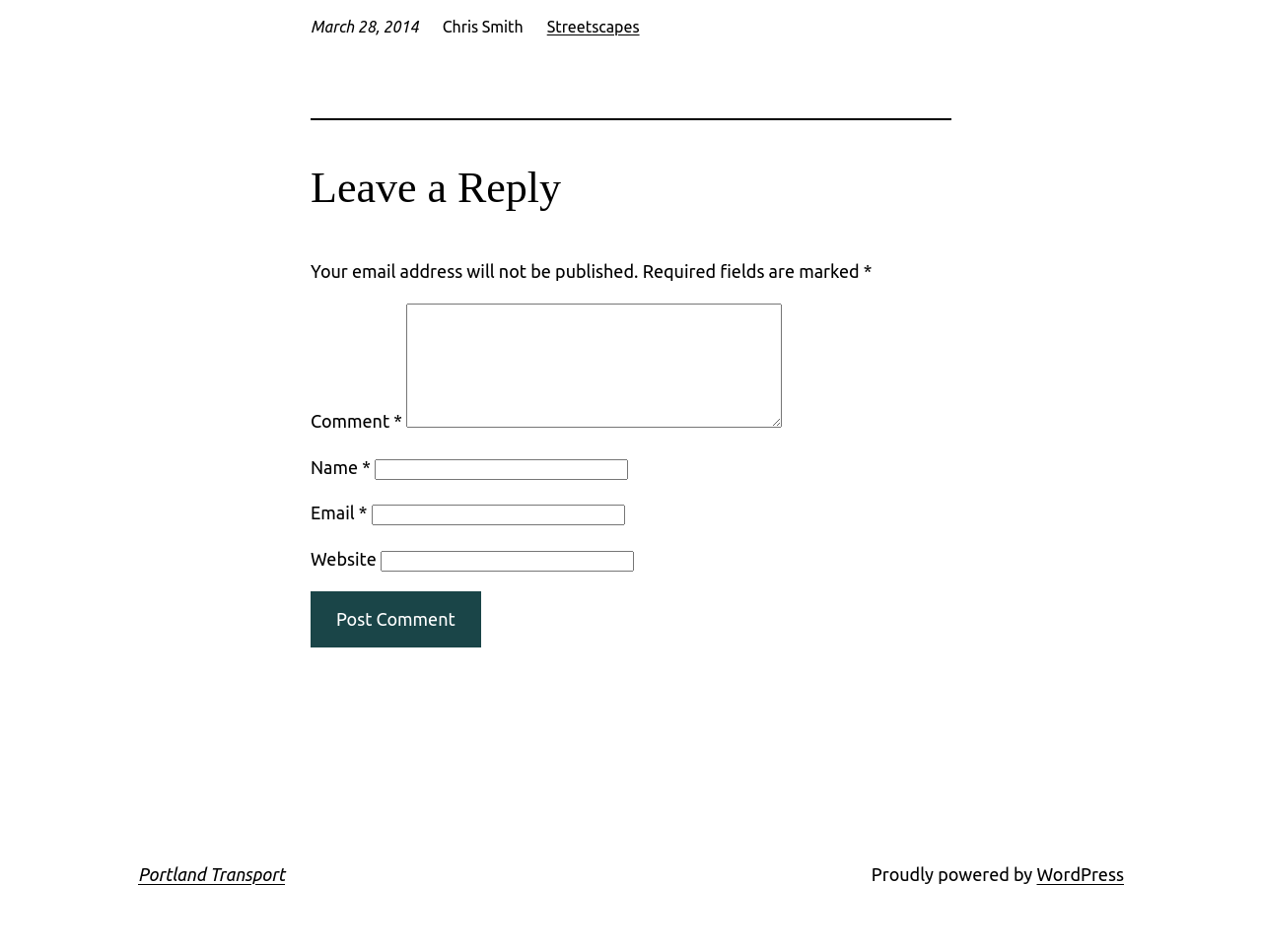Please predict the bounding box coordinates of the element's region where a click is necessary to complete the following instruction: "Click the 'Streetscapes' link". The coordinates should be represented by four float numbers between 0 and 1, i.e., [left, top, right, bottom].

[0.433, 0.018, 0.507, 0.037]